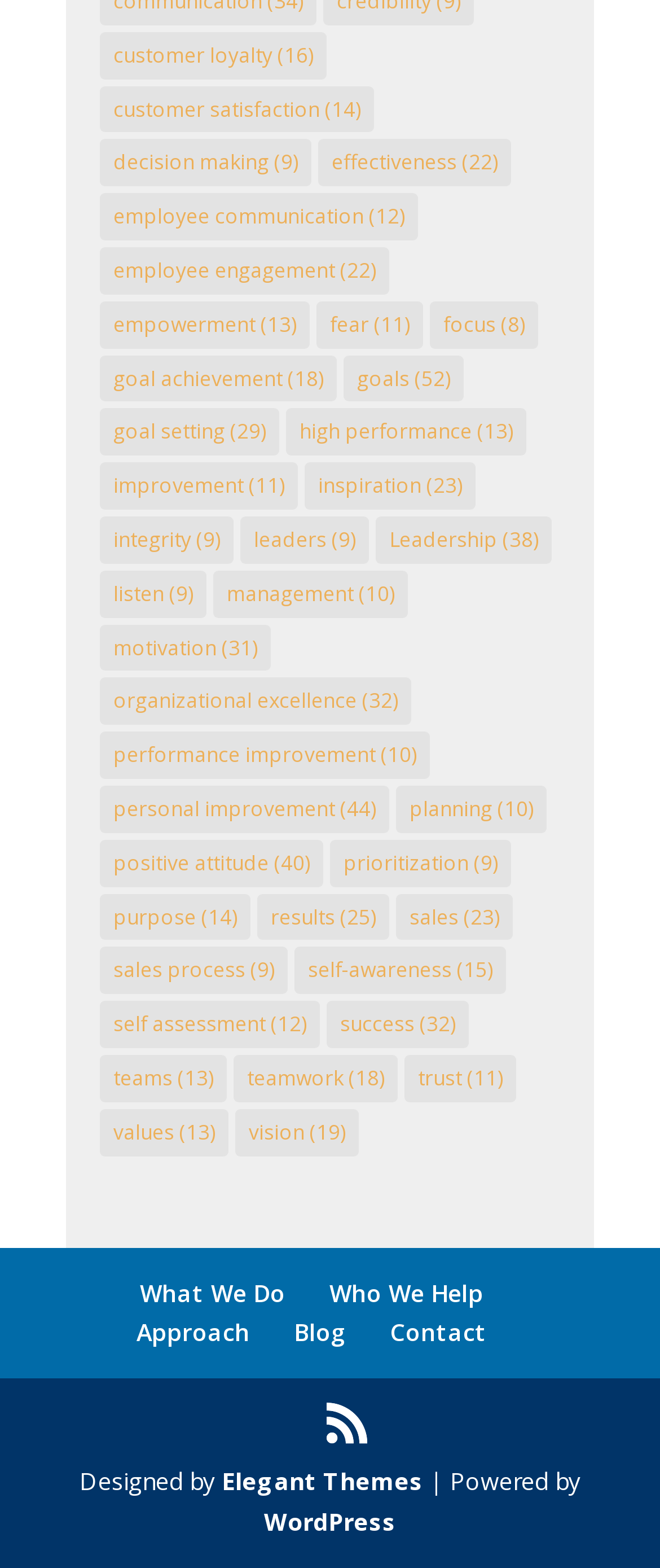Respond with a single word or phrase to the following question: What is the range of items for the links on the webpage?

8-52